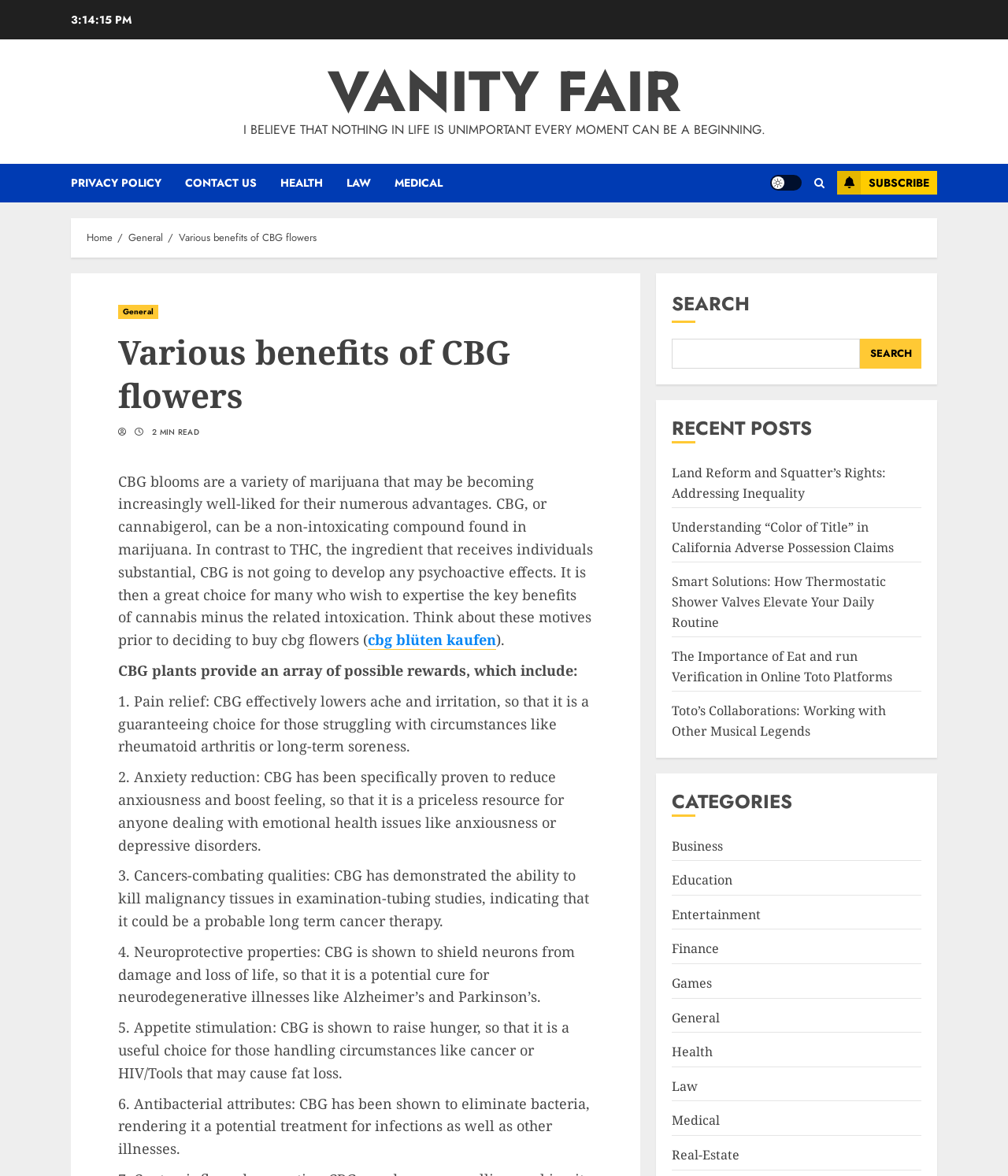Find the bounding box coordinates of the element to click in order to complete the given instruction: "Click on the 'HEALTH' category."

[0.278, 0.139, 0.344, 0.172]